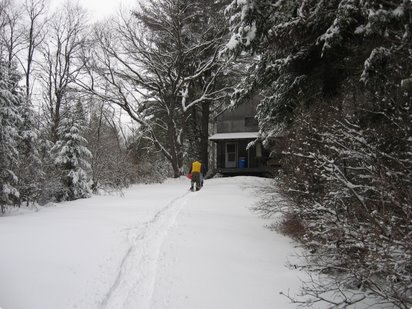What color are the containers near the cabin?
Please answer the question with as much detail as possible using the screenshot.

The caption specifically mentions 'blue containers visible nearby' which indicates the color of the containers near the cabin.